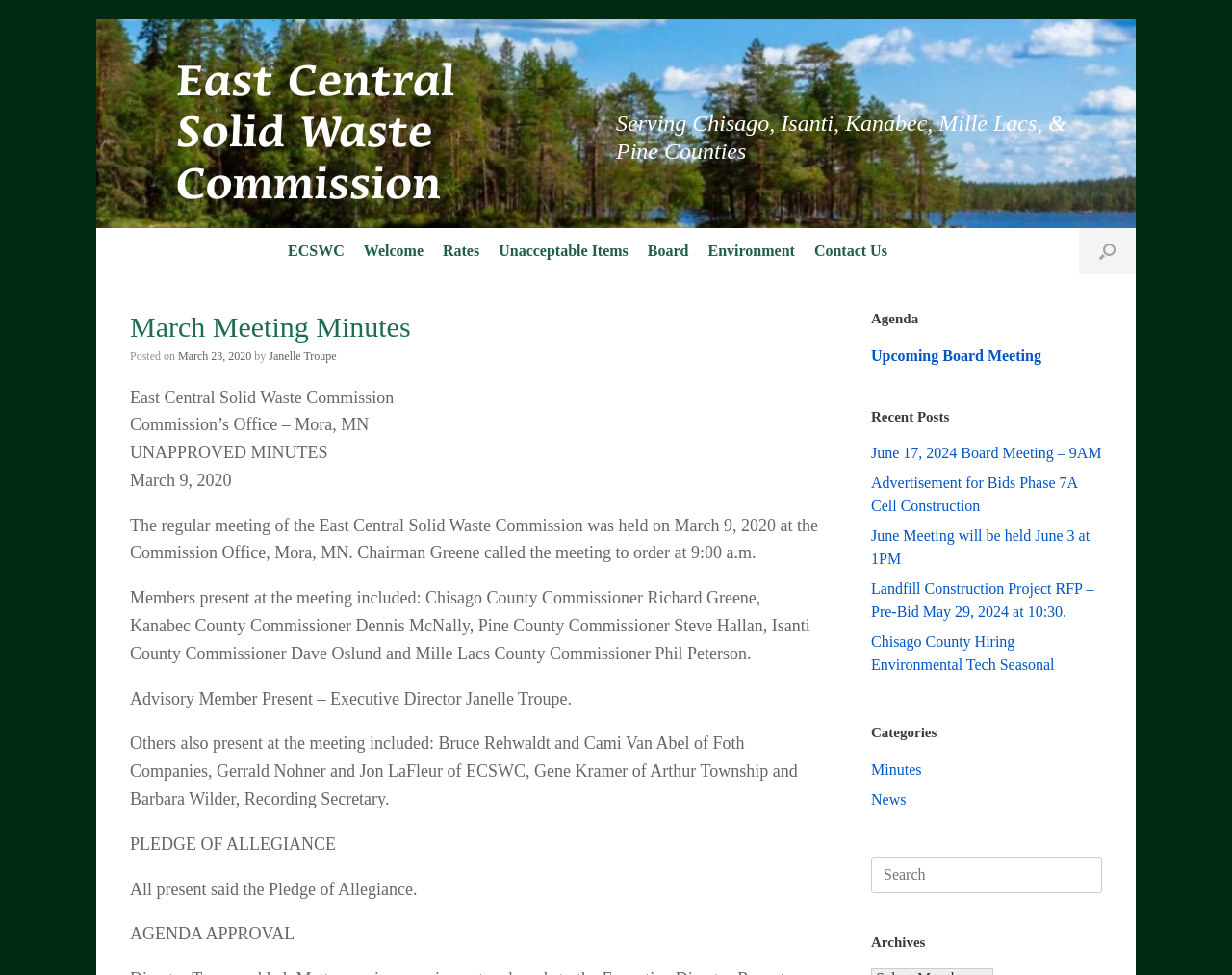Identify the bounding box coordinates of the specific part of the webpage to click to complete this instruction: "Search for something".

[0.707, 0.878, 0.895, 0.916]